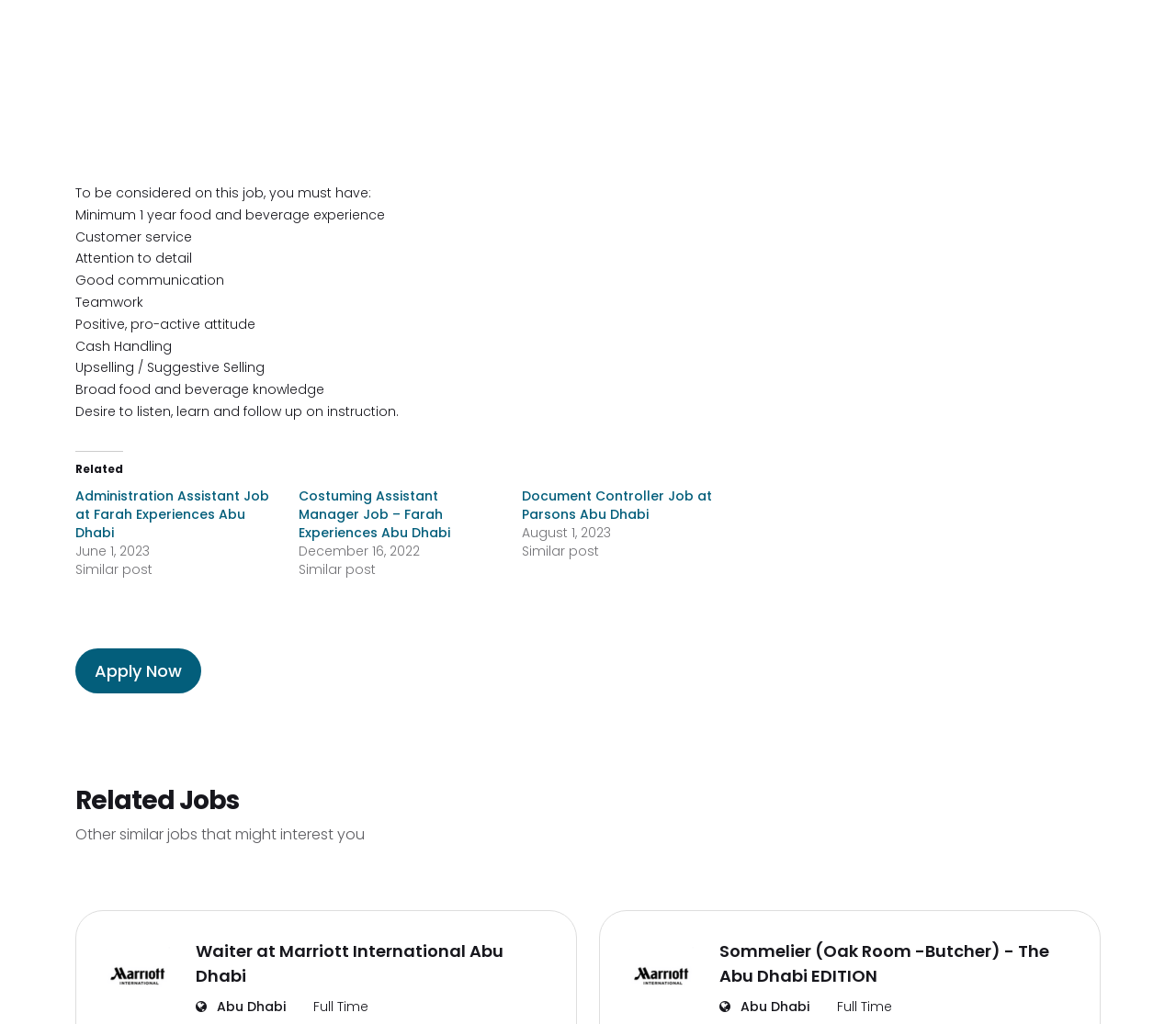Find and specify the bounding box coordinates that correspond to the clickable region for the instruction: "Explore similar post".

[0.254, 0.476, 0.383, 0.529]